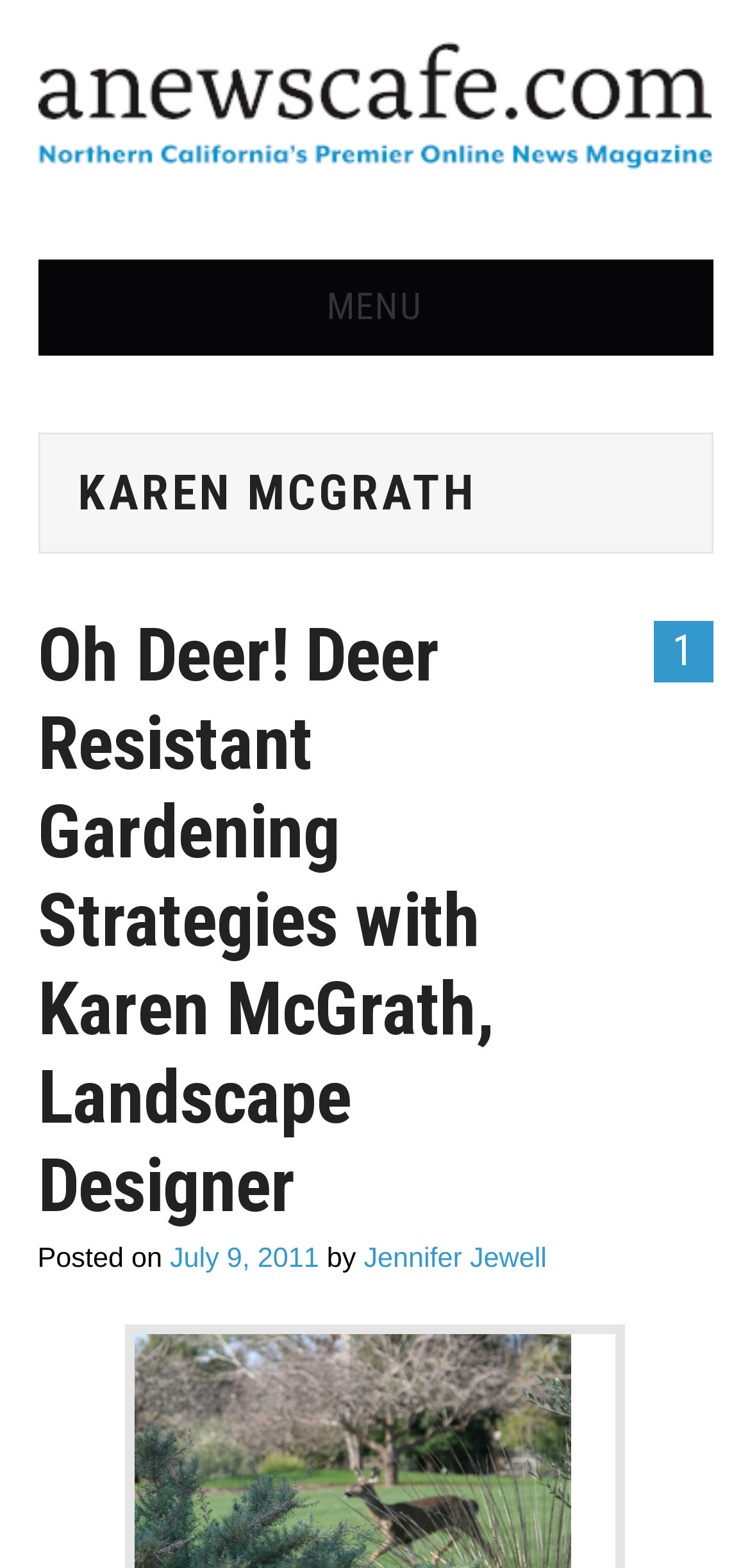Pinpoint the bounding box coordinates for the area that should be clicked to perform the following instruction: "view opinion".

[0.05, 0.352, 0.712, 0.413]